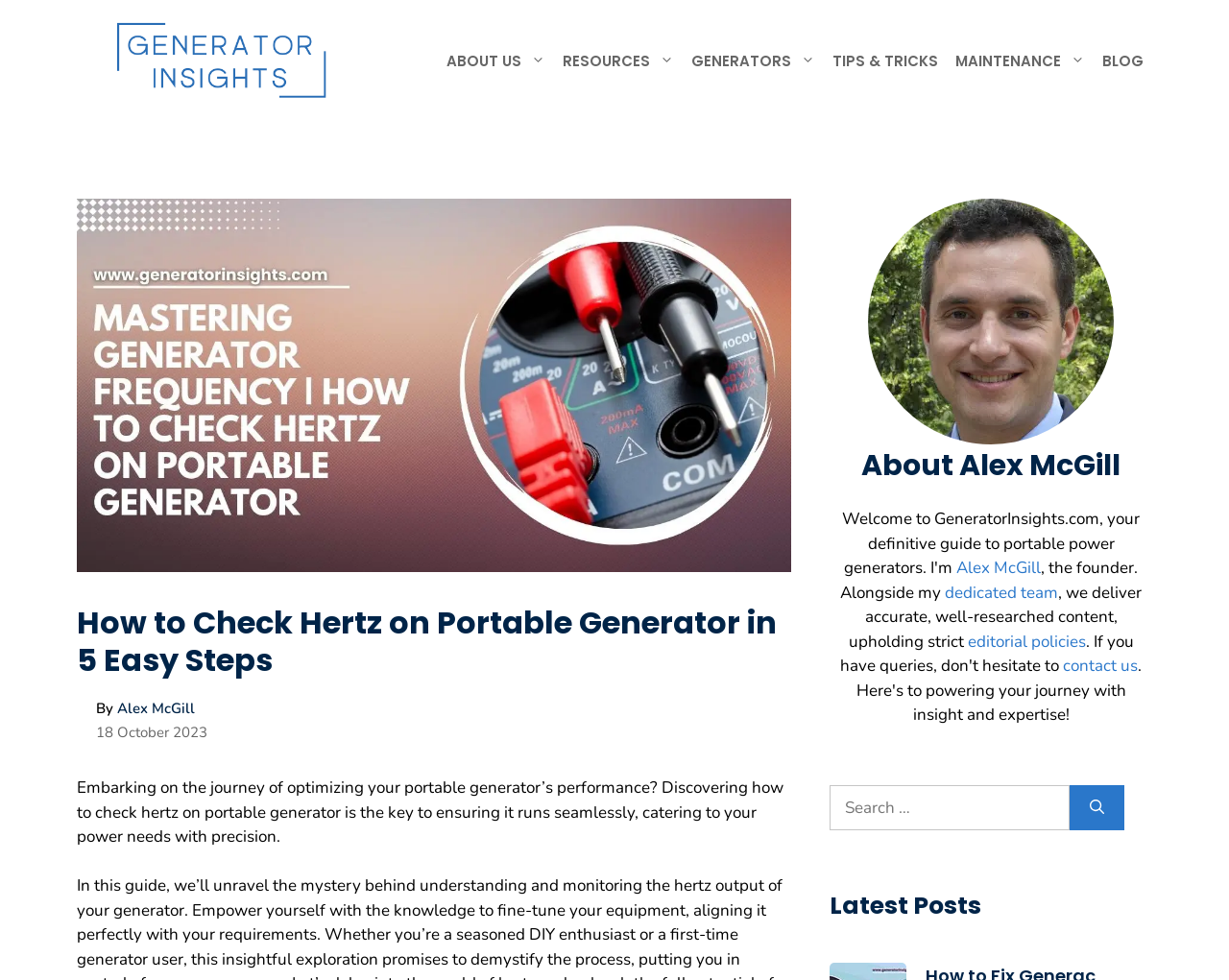Please identify the bounding box coordinates of the clickable area that will fulfill the following instruction: "Learn more about Alex McGill". The coordinates should be in the format of four float numbers between 0 and 1, i.e., [left, top, right, bottom].

[0.778, 0.568, 0.847, 0.591]